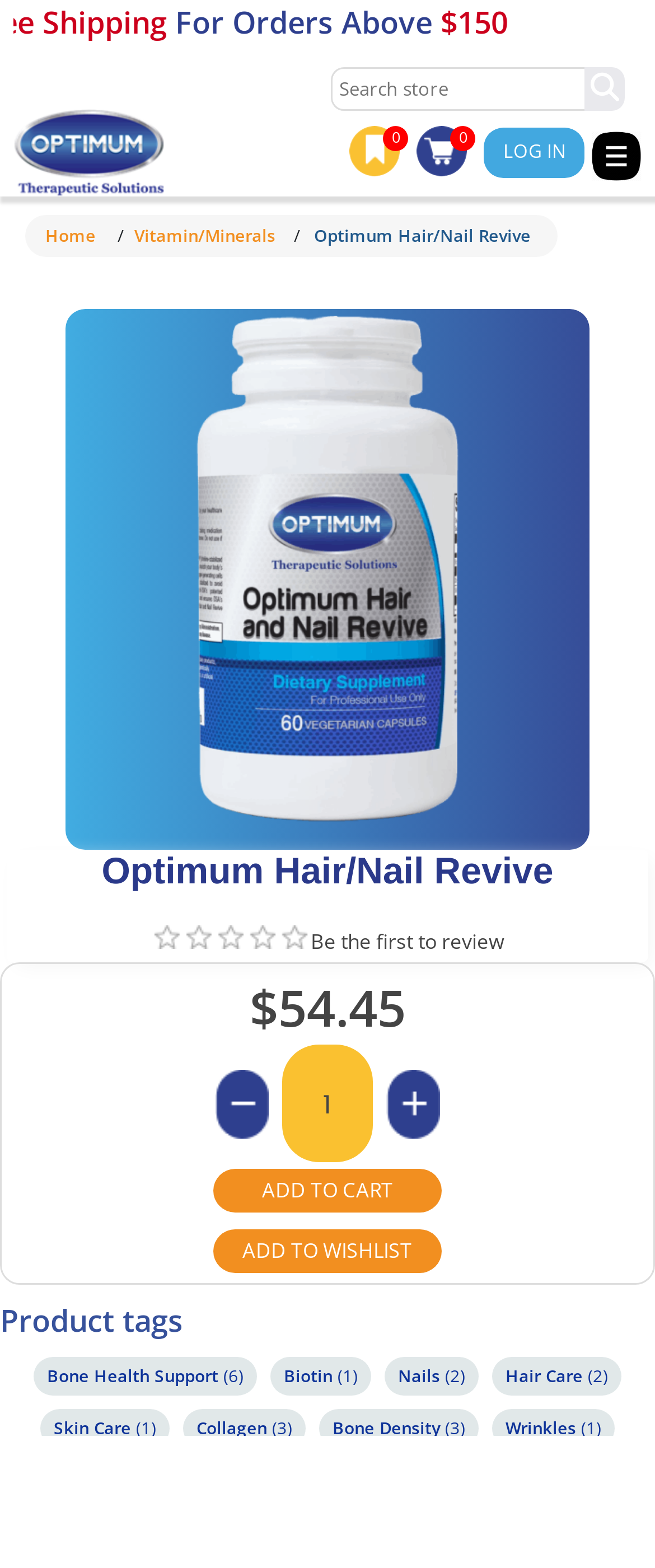Respond to the question below with a single word or phrase:
What are the product tags?

Bone Health Support, Biotin, Nails, Hair Care, Skin Care, Collagen, Bone Density, Wrinkles, Joint Support